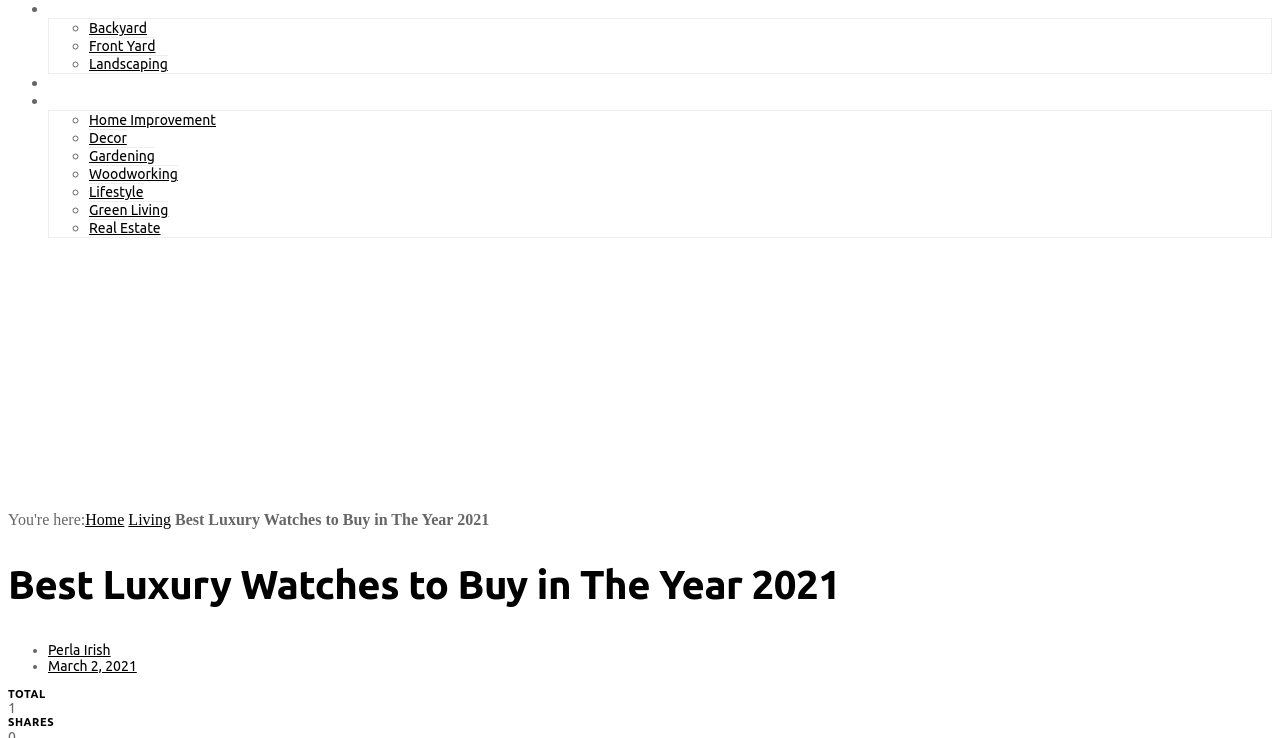What is the name of the Content Manager at Dreamlandsdesign.com?
Your answer should be a single word or phrase derived from the screenshot.

Perla Irish